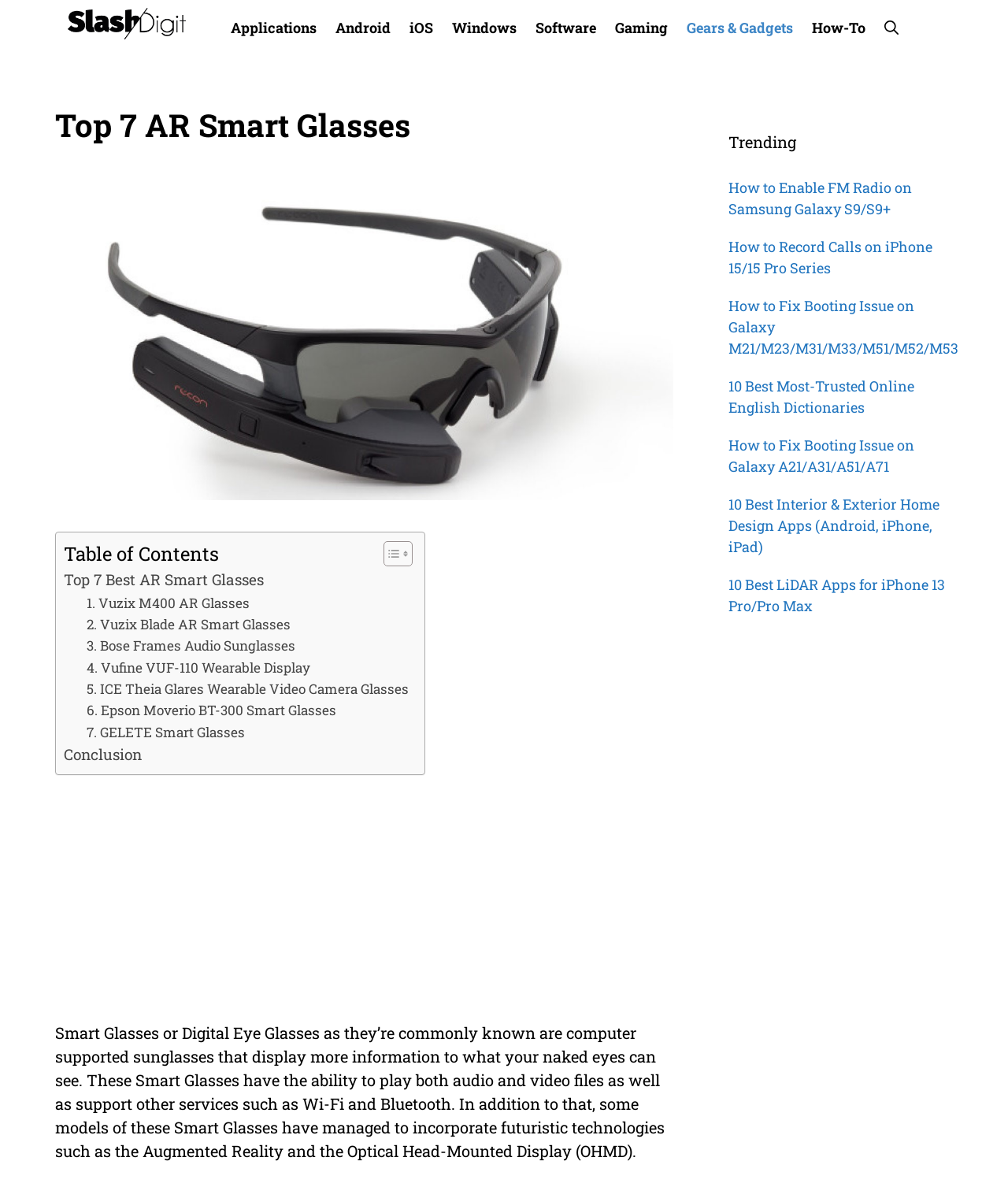Give a detailed explanation of the elements present on the webpage.

The webpage is about the top 7 AR smart glasses on the market, with a focus on their features and capabilities. At the top of the page, there is a navigation menu with links to various categories such as Applications, Android, iOS, Windows, Software, Gaming, Gears & Gadgets, and How-To. Below the navigation menu, there is a header section with a logo and a search bar.

The main content of the page is divided into two sections. On the left side, there is a table of contents with links to different sections of the article, including the top 7 AR smart glasses and a conclusion. On the right side, there is a long paragraph of text that explains what smart glasses are and their capabilities, including playing audio and video files, supporting Wi-Fi and Bluetooth, and incorporating futuristic technologies such as augmented reality and optical head-mounted display.

Below the main content, there is a section titled "Trending" that lists several links to other articles on the website, including tutorials on how to enable FM radio on Samsung Galaxy S9/S9+, record calls on iPhone 15/15 Pro Series, and fix booting issues on various Galaxy and iPhone models. There are also links to articles on the best online English dictionaries and home design apps.

Throughout the page, there are several images, including a logo at the top, an image of smart glasses, and icons for the table of contents and search bar. The overall layout is organized and easy to navigate, with clear headings and concise text.